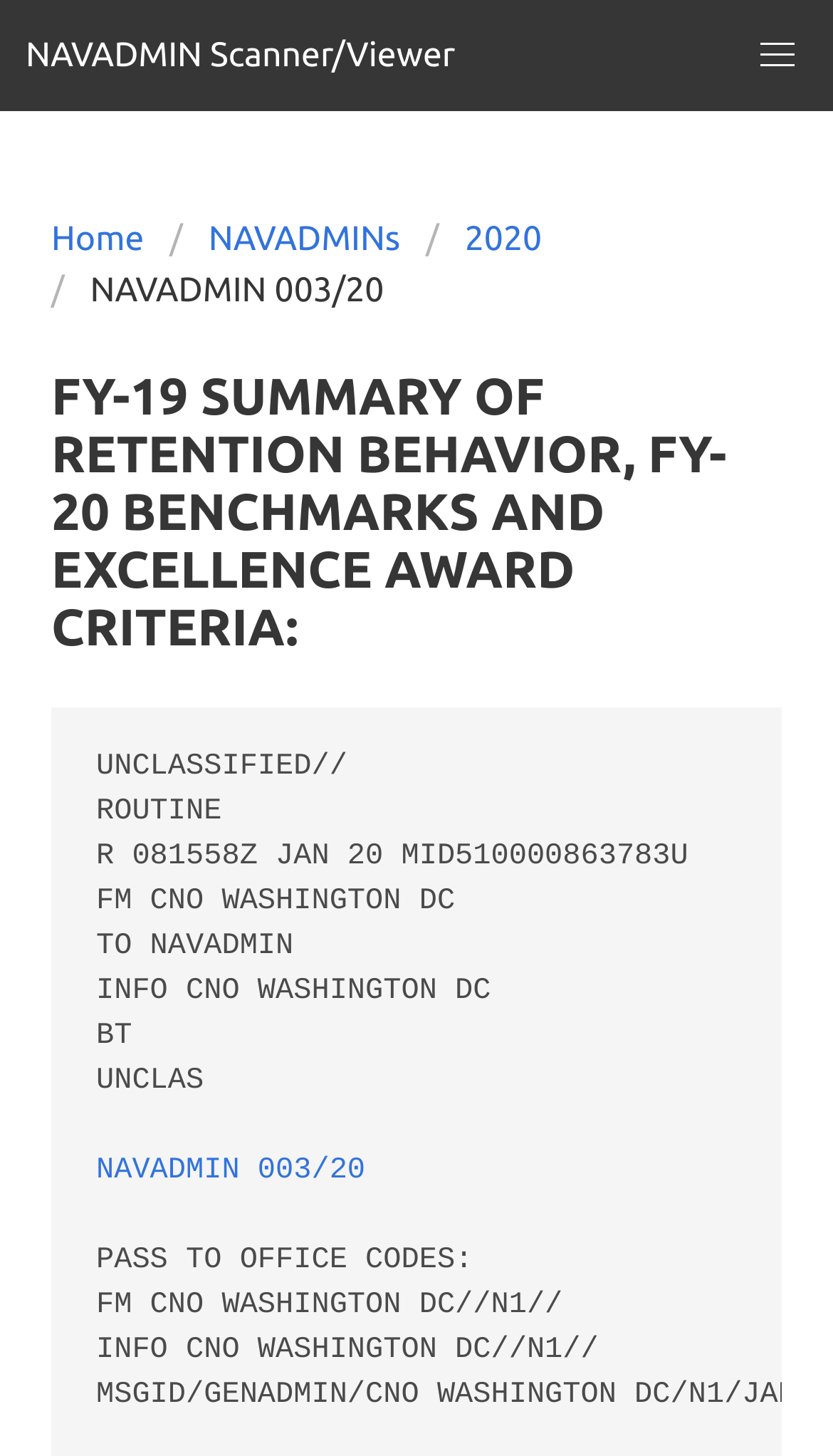What is the classification level of the document?
Give a detailed explanation using the information visible in the image.

I found the answer by looking at the StaticText element that contains the document's metadata, which includes the classification level 'UNCLASSIFIED'.